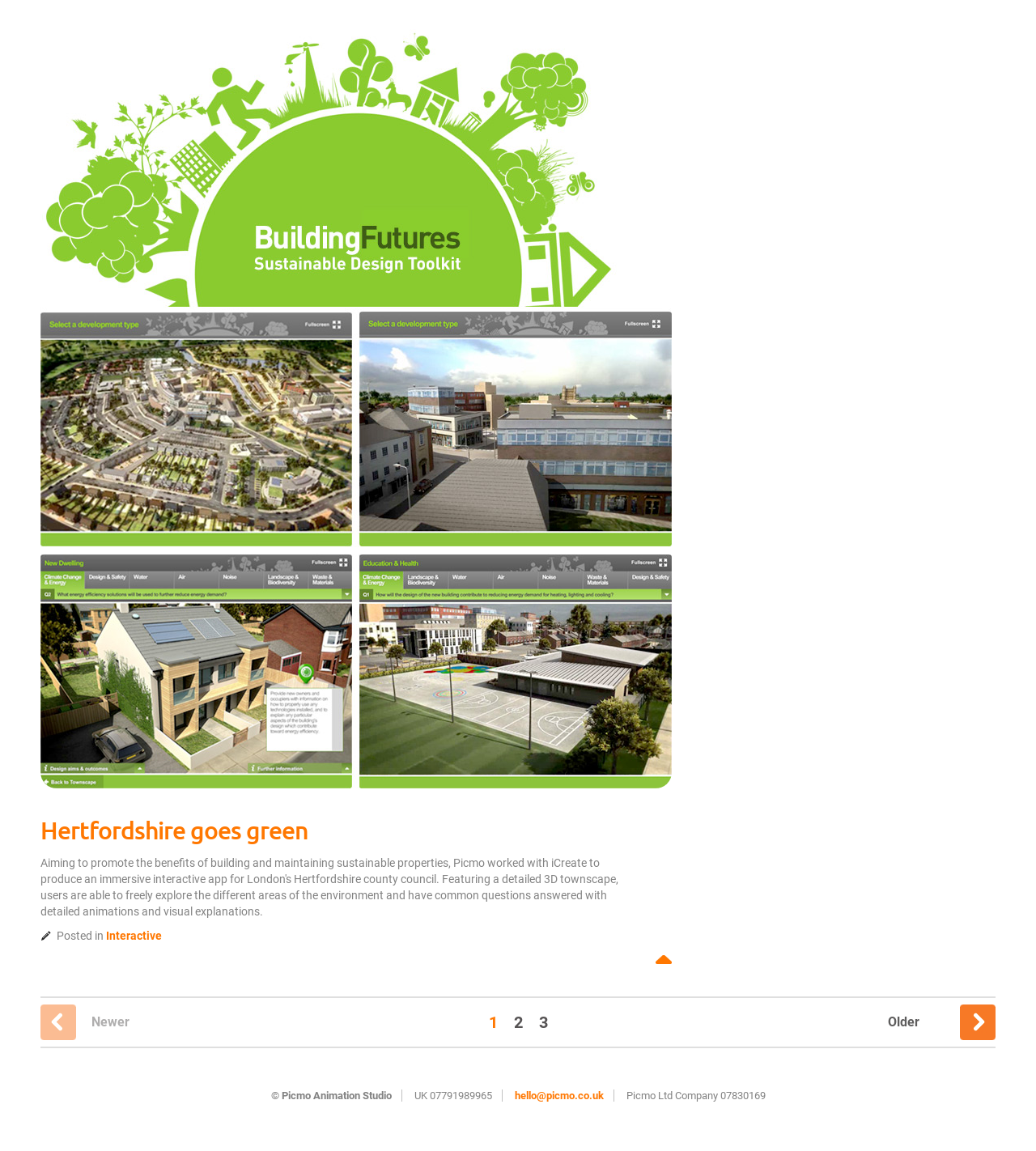Given the element description Interactive, specify the bounding box coordinates of the corresponding UI element in the format (top-left x, top-left y, bottom-right x, bottom-right y). All values must be between 0 and 1.

[0.102, 0.807, 0.156, 0.819]